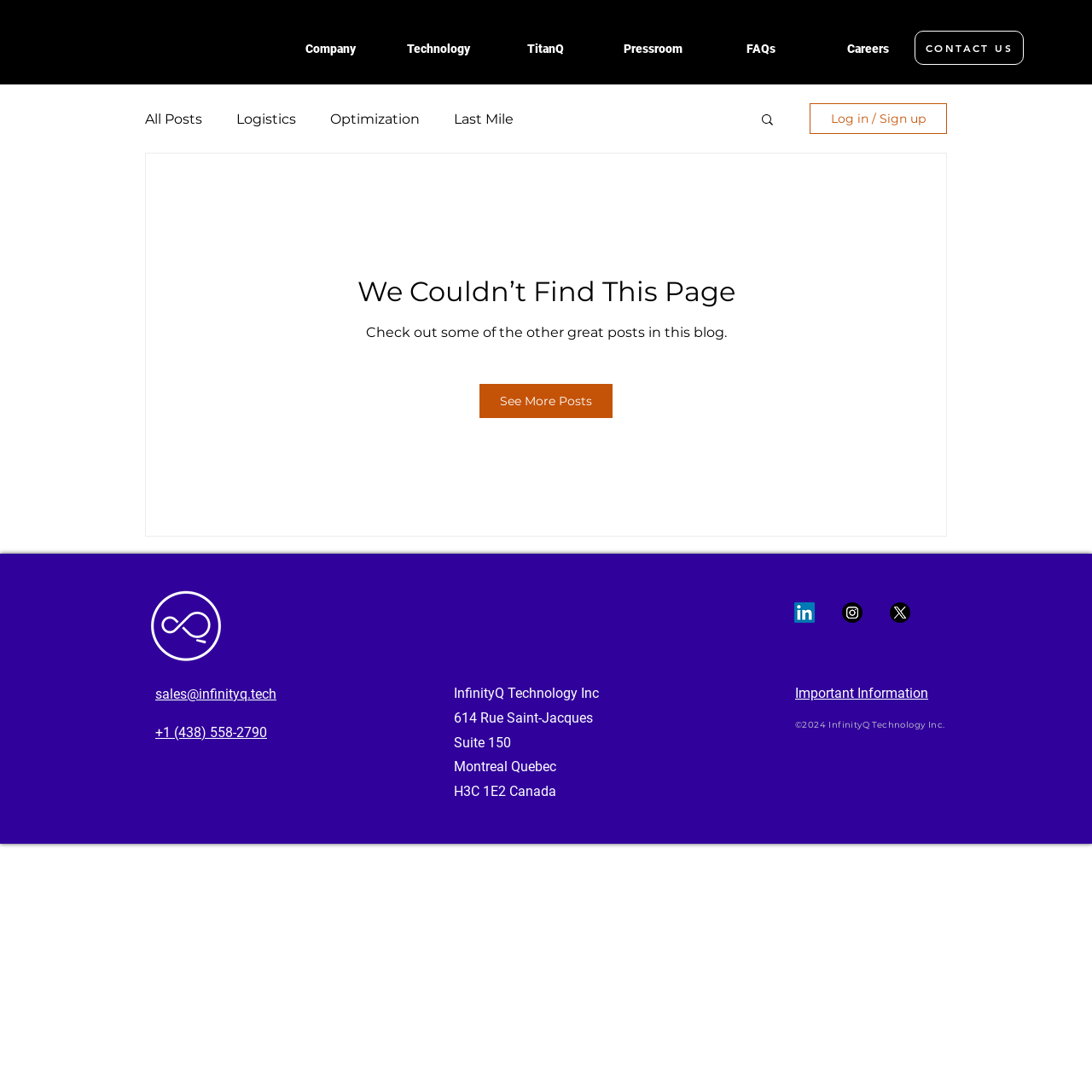Identify the bounding box coordinates of the clickable region necessary to fulfill the following instruction: "Click the company link". The bounding box coordinates should be four float numbers between 0 and 1, i.e., [left, top, right, bottom].

[0.253, 0.025, 0.352, 0.064]